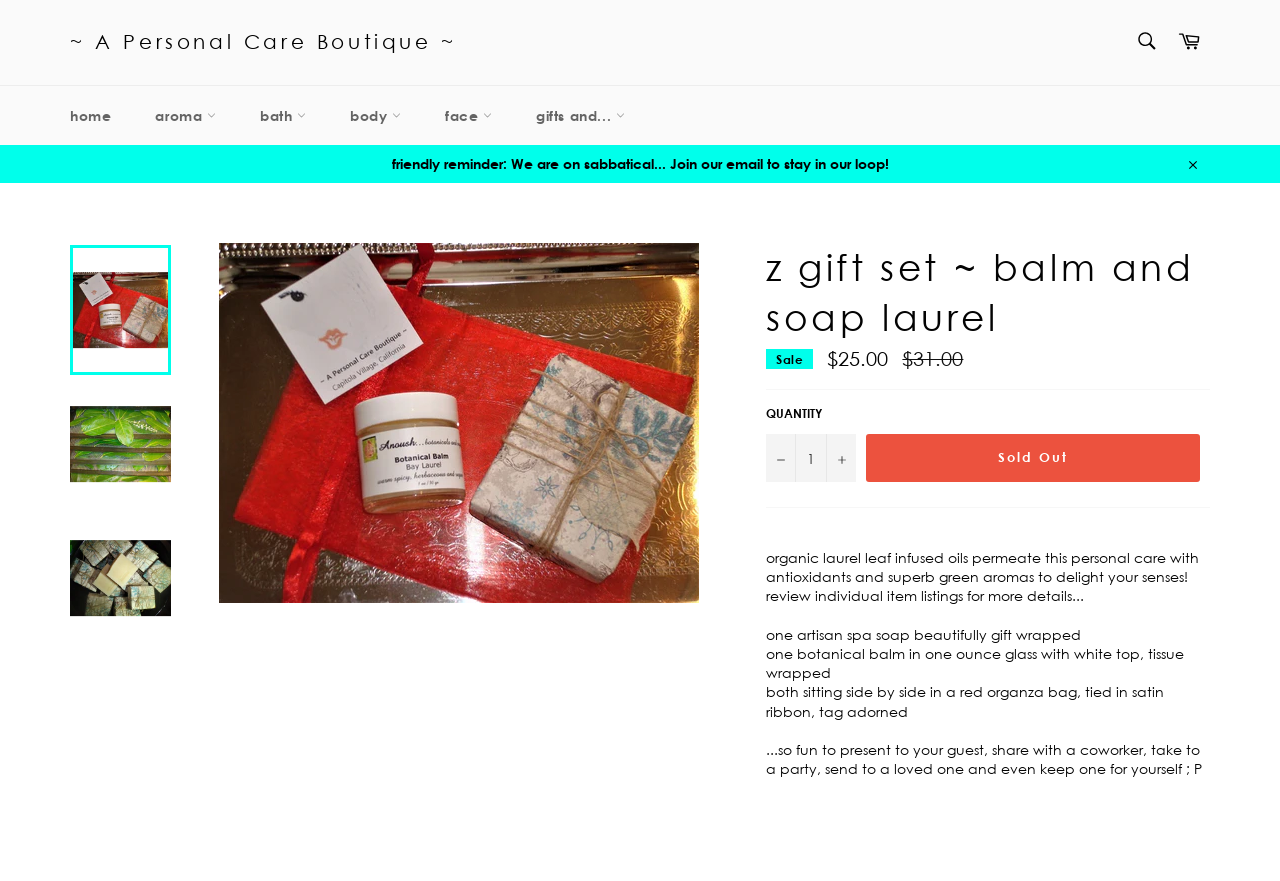Provide a one-word or short-phrase answer to the question:
How much does the gift set cost?

$25.00